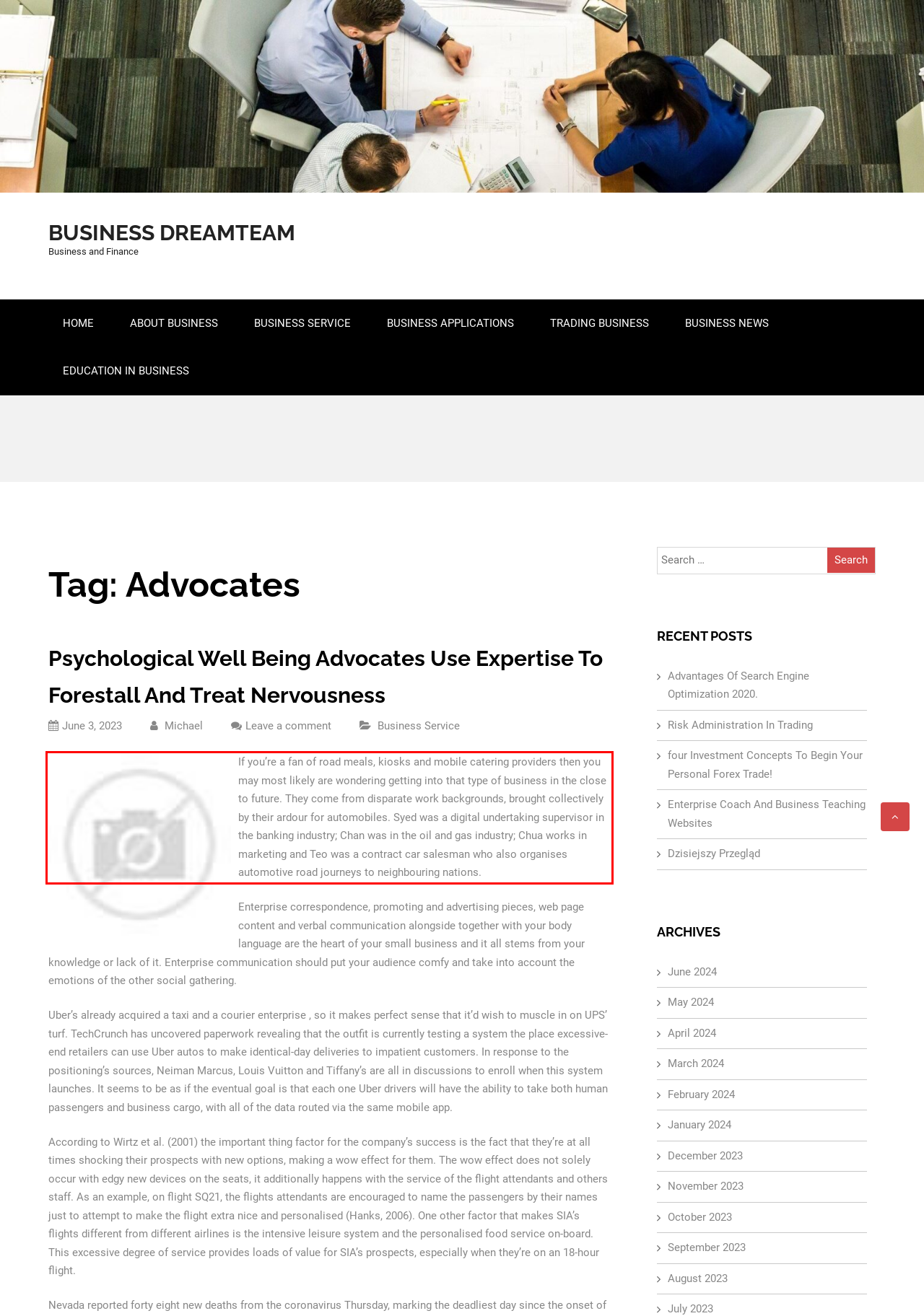Locate the red bounding box in the provided webpage screenshot and use OCR to determine the text content inside it.

If you’re a fan of road meals, kiosks and mobile catering providers then you may most likely are wondering getting into that type of business in the close to future. They come from disparate work backgrounds, brought collectively by their ardour for automobiles. Syed was a digital undertaking supervisor in the banking industry; Chan was in the oil and gas industry; Chua works in marketing and Teo was a contract car salesman who also organises automotive road journeys to neighbouring nations.